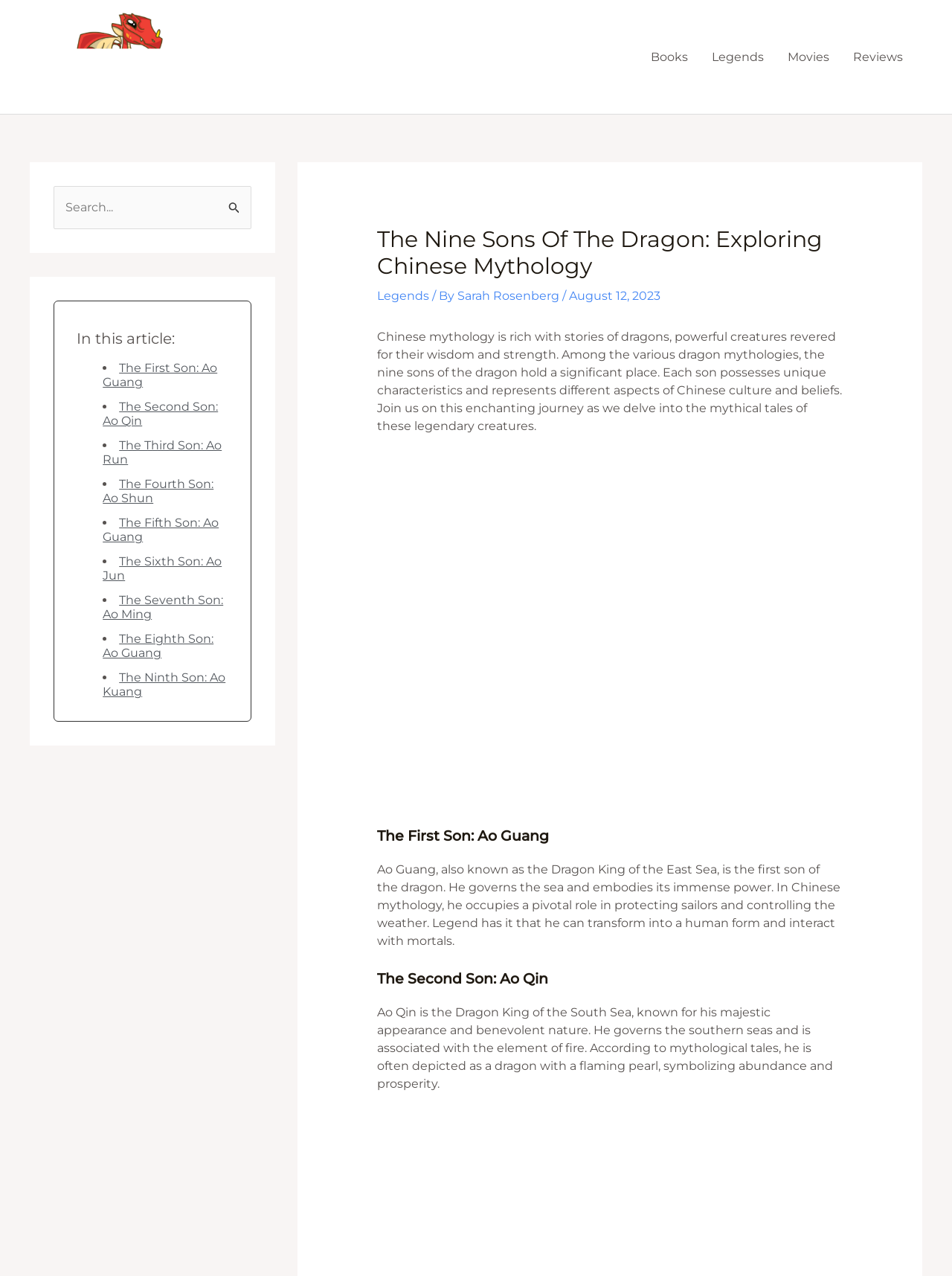Carefully observe the image and respond to the question with a detailed answer:
What is the name of the author of this article?

I determined the answer by looking at the byline of the article, which says 'By Sarah Rosenberg'. This suggests that Sarah Rosenberg is the author of the article.